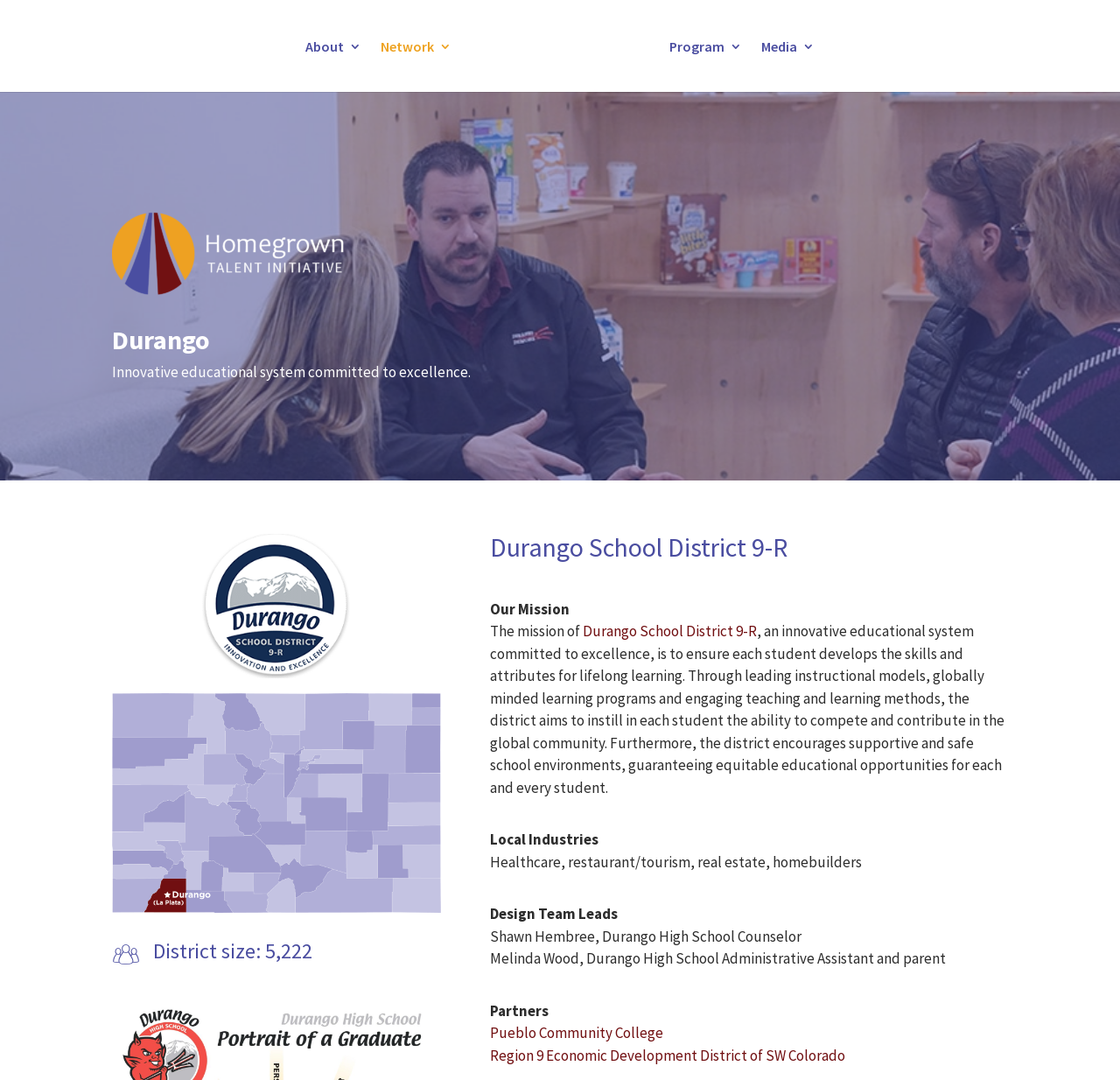What is the mission of the school district?
Answer with a single word or phrase, using the screenshot for reference.

To ensure each student develops skills and attributes for lifelong learning